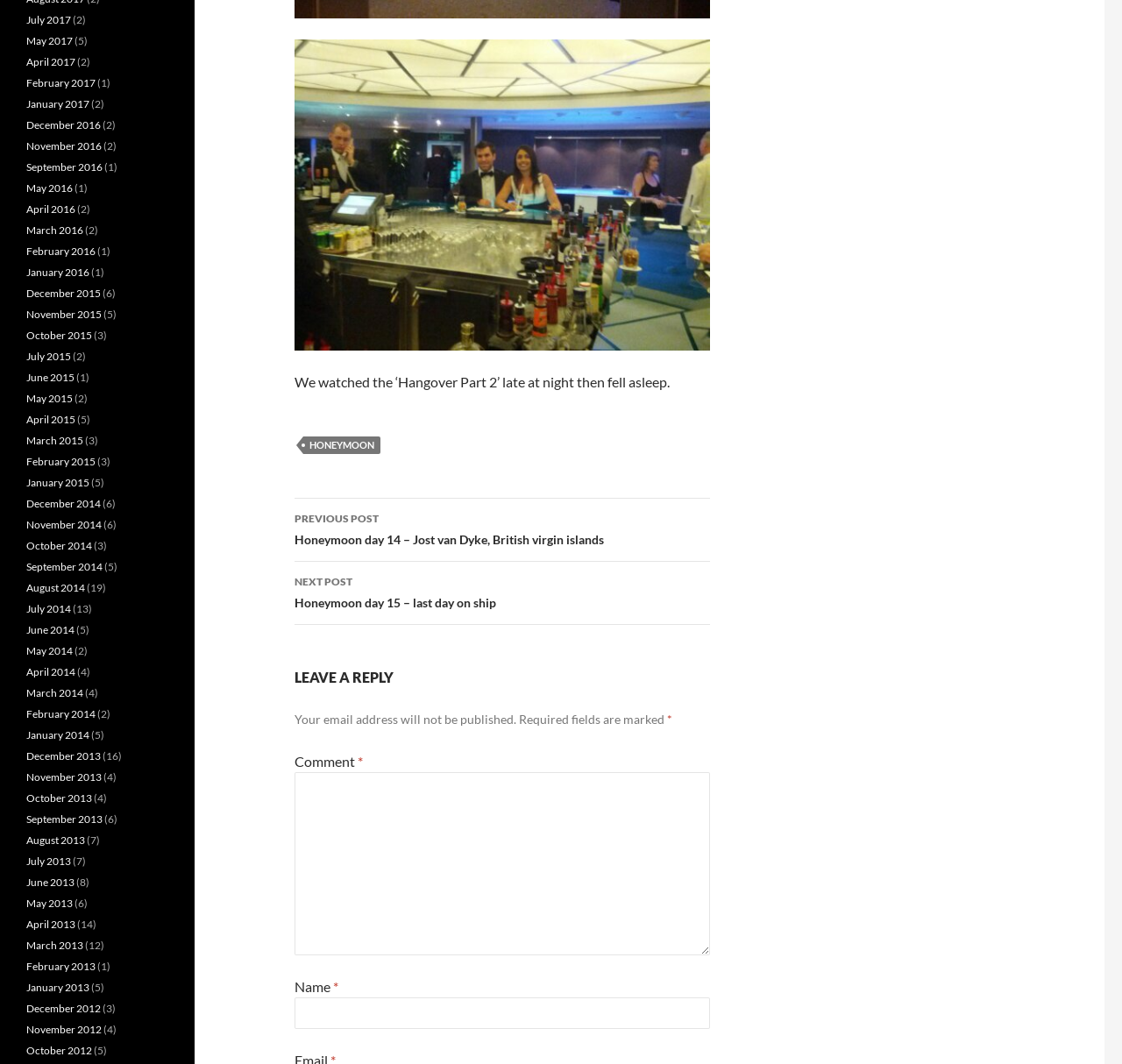Locate the bounding box coordinates of the clickable part needed for the task: "Click on 'NEXT POST Honeymoon day 15 – last day on ship'".

[0.262, 0.528, 0.633, 0.588]